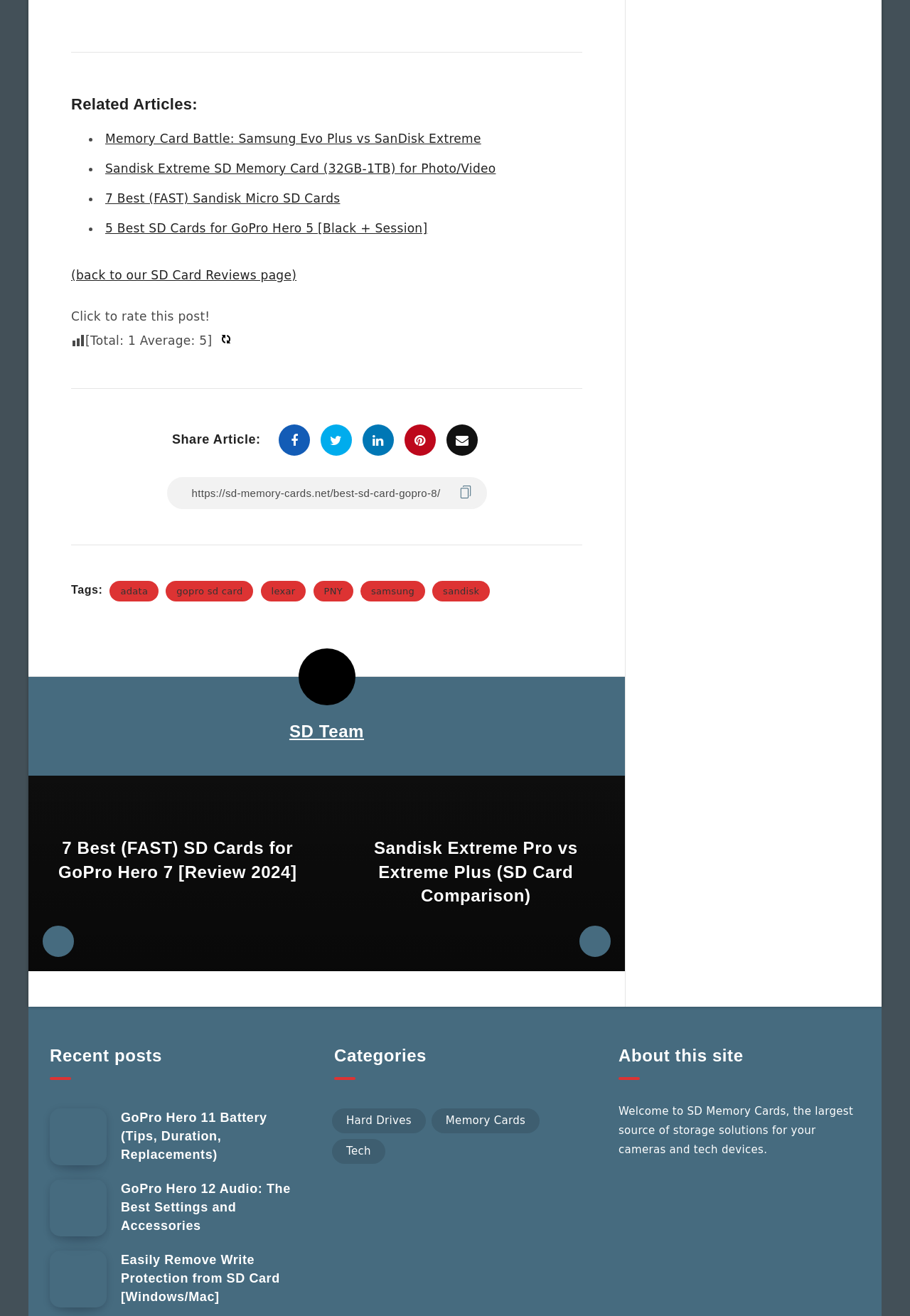What is the topic of the article with the heading '7 Best (FAST) SD Cards for GoPro Hero 7 [Review 2024]'?
Look at the image and provide a detailed response to the question.

This question can be answered by looking at the heading '7 Best (FAST) SD Cards for GoPro Hero 7 [Review 2024]' and understanding that it is an article about SD cards for GoPro Hero 7. The topic is clearly mentioned in the heading.